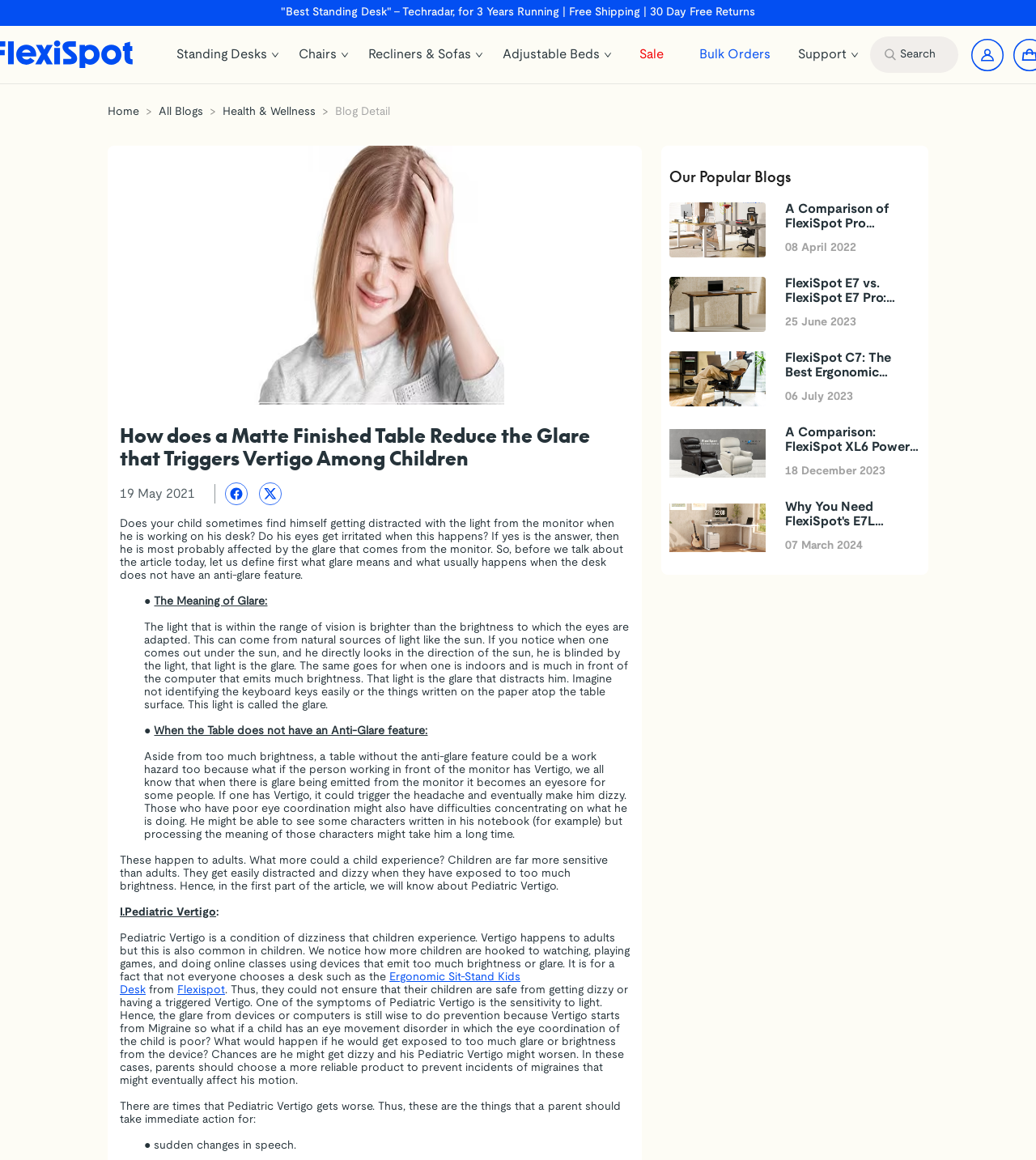Extract the bounding box coordinates for the UI element described as: "placeholder="Search"".

[0.869, 0.034, 0.916, 0.06]